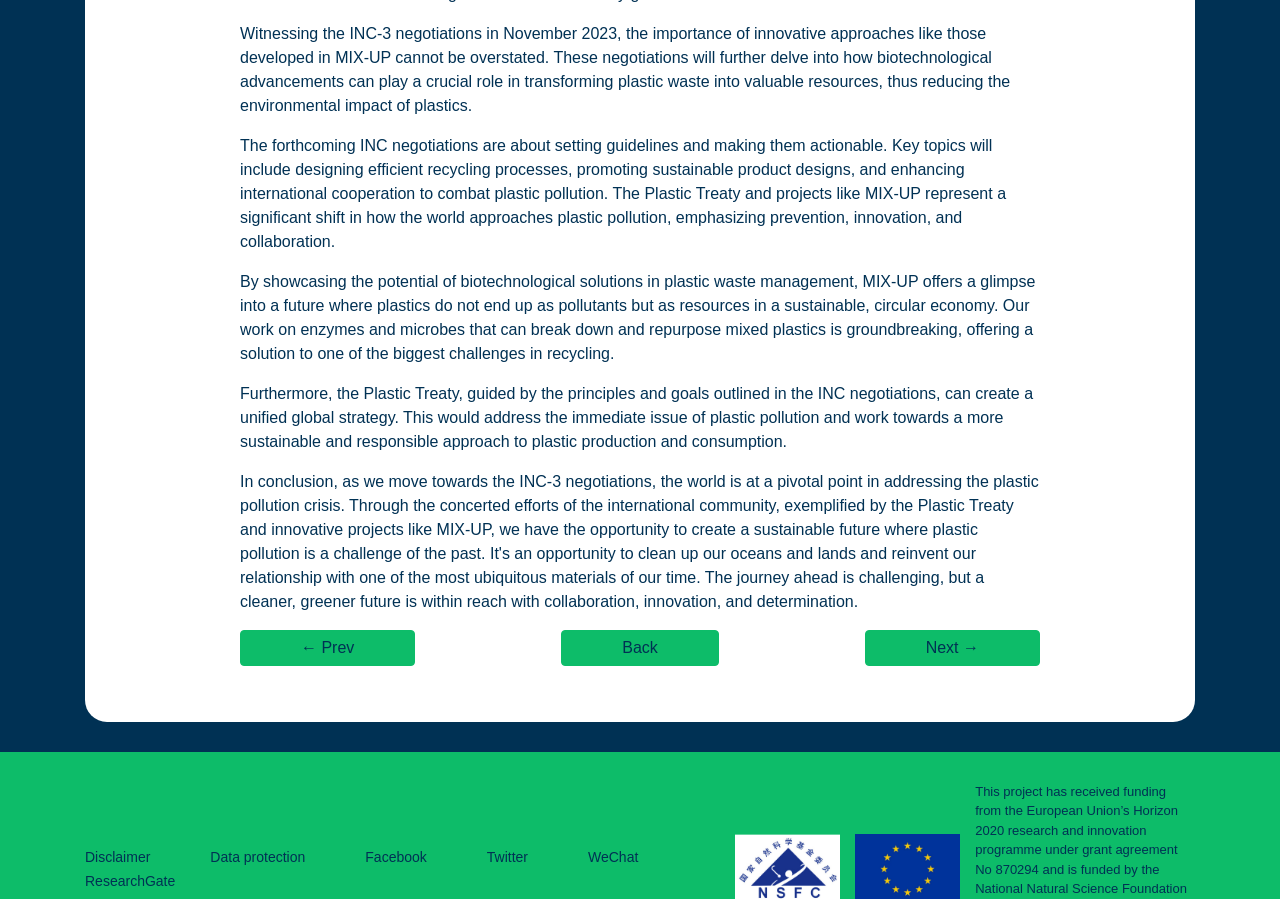Please respond to the question using a single word or phrase:
What is the focus of the webpage?

Plastic pollution